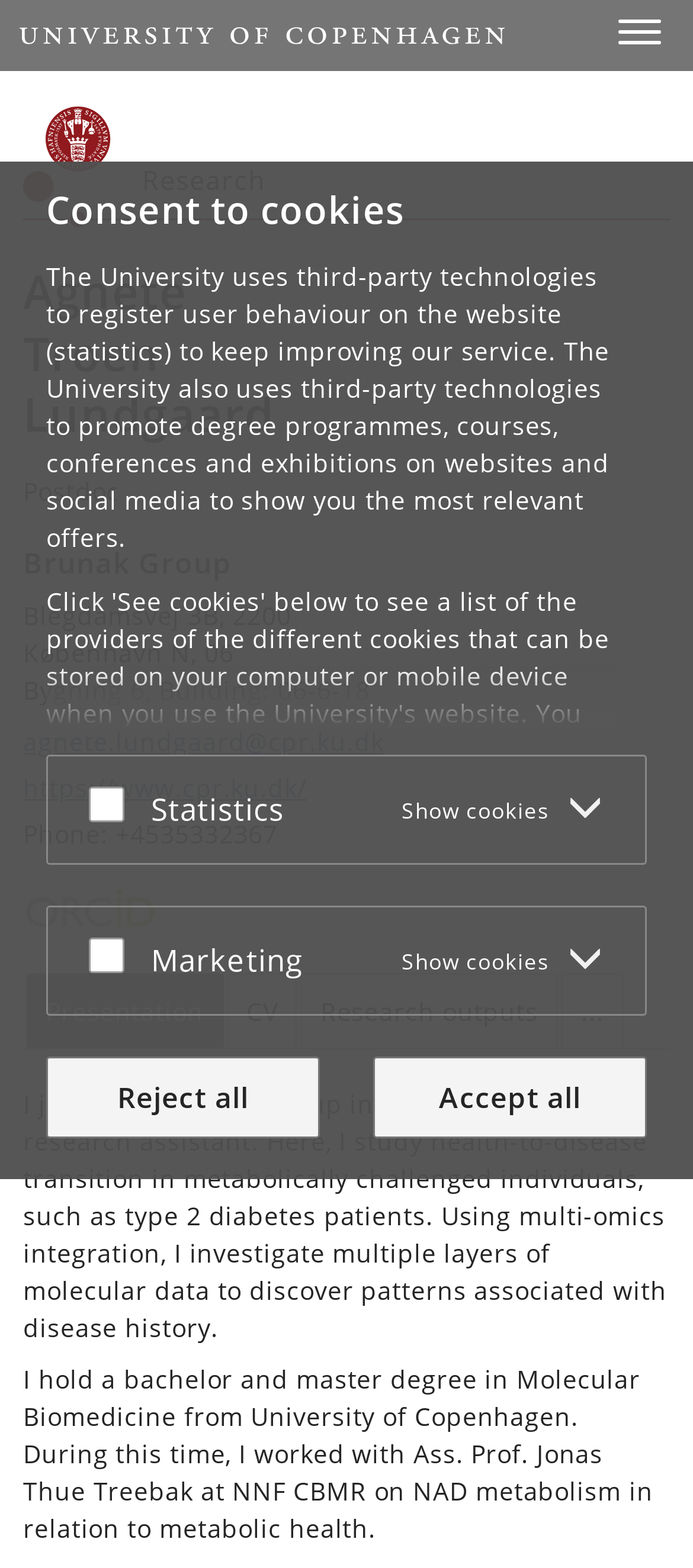Please specify the bounding box coordinates of the area that should be clicked to accomplish the following instruction: "Send an email to Agnete Troen Lundgaard". The coordinates should consist of four float numbers between 0 and 1, i.e., [left, top, right, bottom].

[0.033, 0.462, 0.553, 0.484]